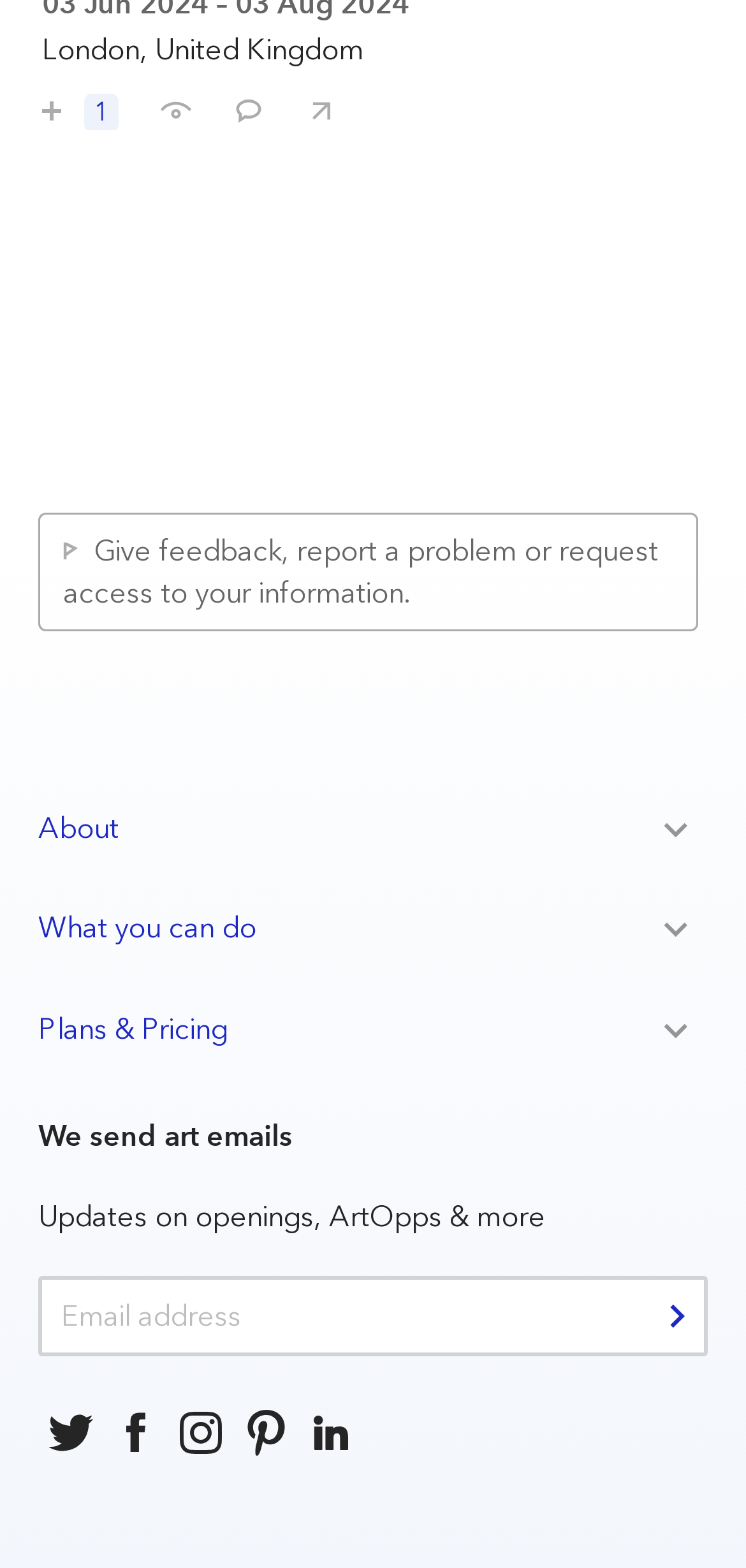What is the topic of the webpage?
Provide a fully detailed and comprehensive answer to the question.

The webpage mentions 'art emails' and 'Updates on openings, ArtOpps & more', suggesting that the topic of the webpage is related to art, possibly a newsletter or subscription service.